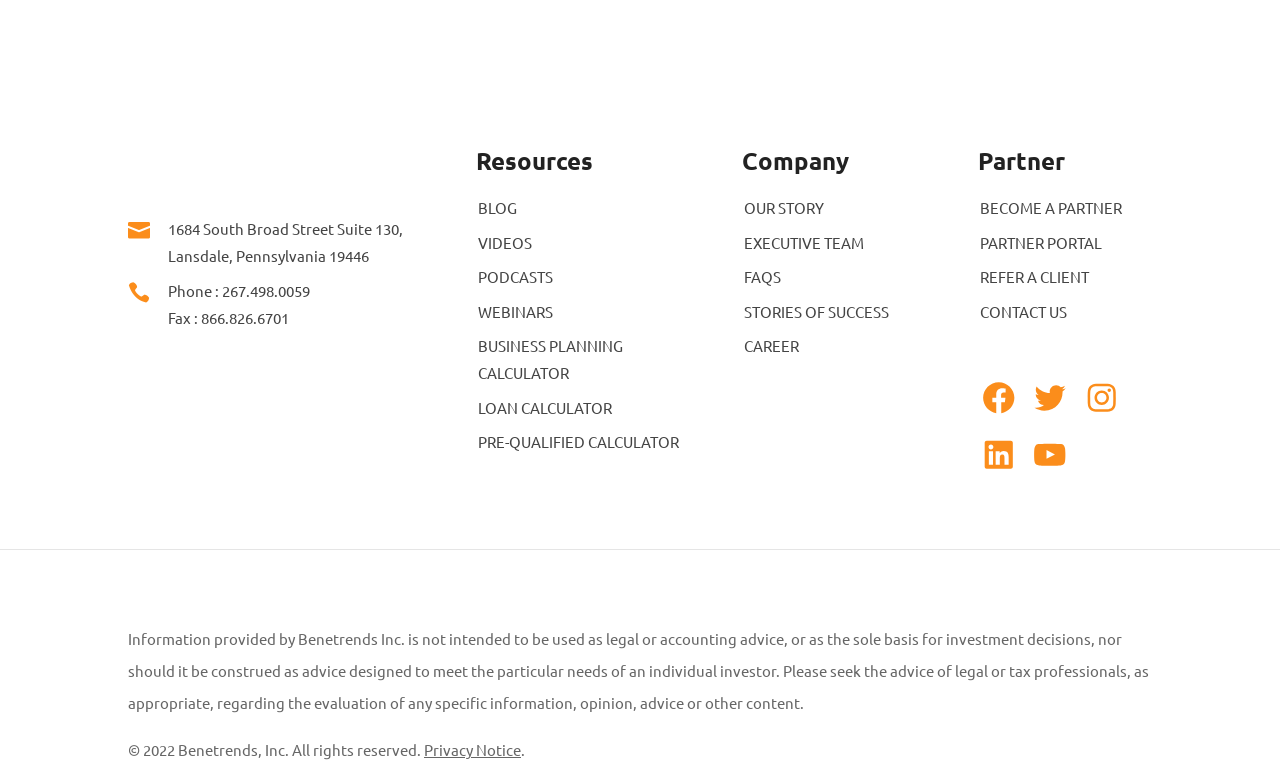Determine the bounding box coordinates of the target area to click to execute the following instruction: "View company story."

[0.582, 0.254, 0.644, 0.278]